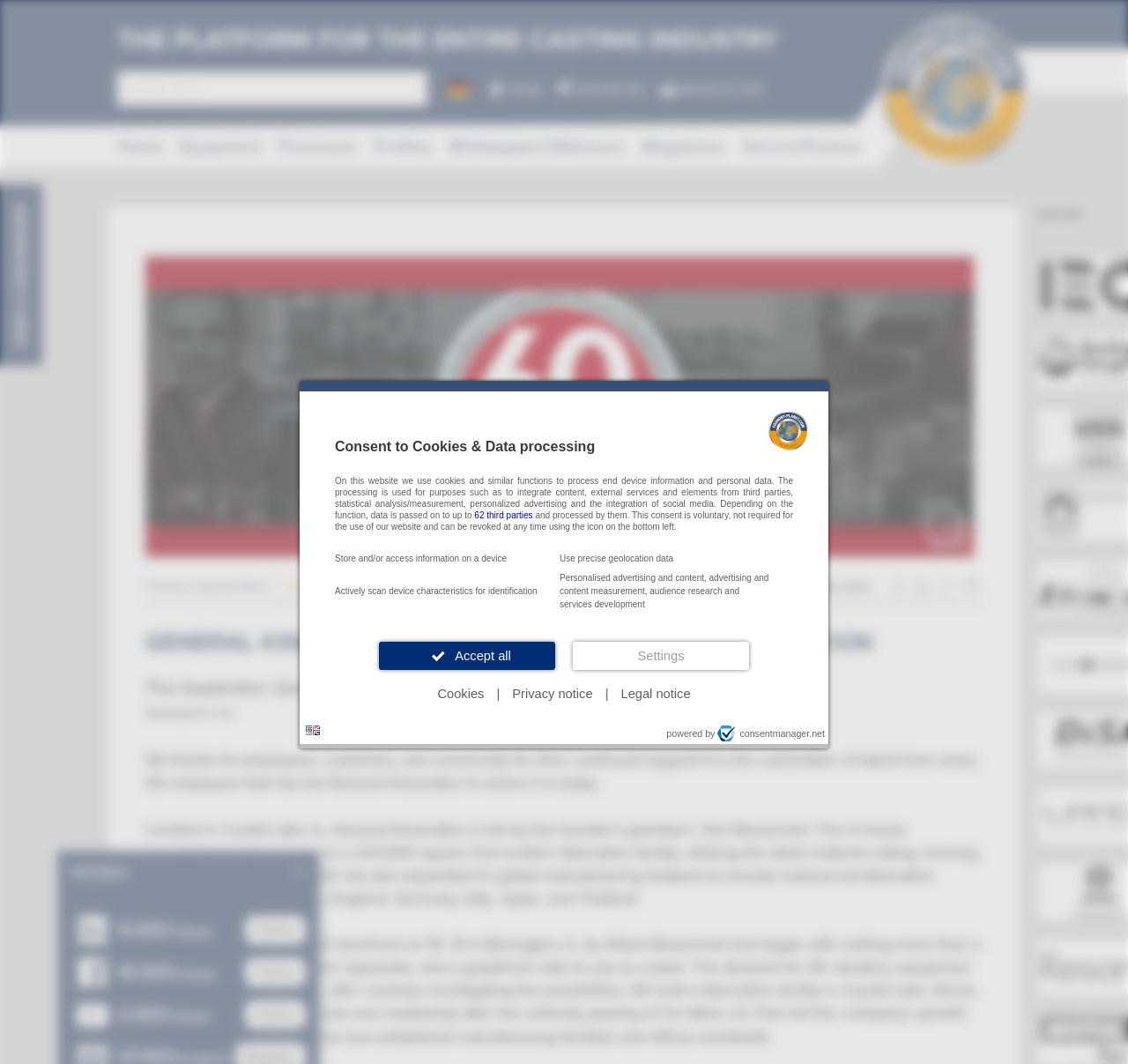How many followers does the company have on Linkedin?
Please provide a comprehensive and detailed answer to the question.

The answer can be found in the static text '6.000' and the image 'Linkedin' which indicates that the company has 6,000 followers on Linkedin.